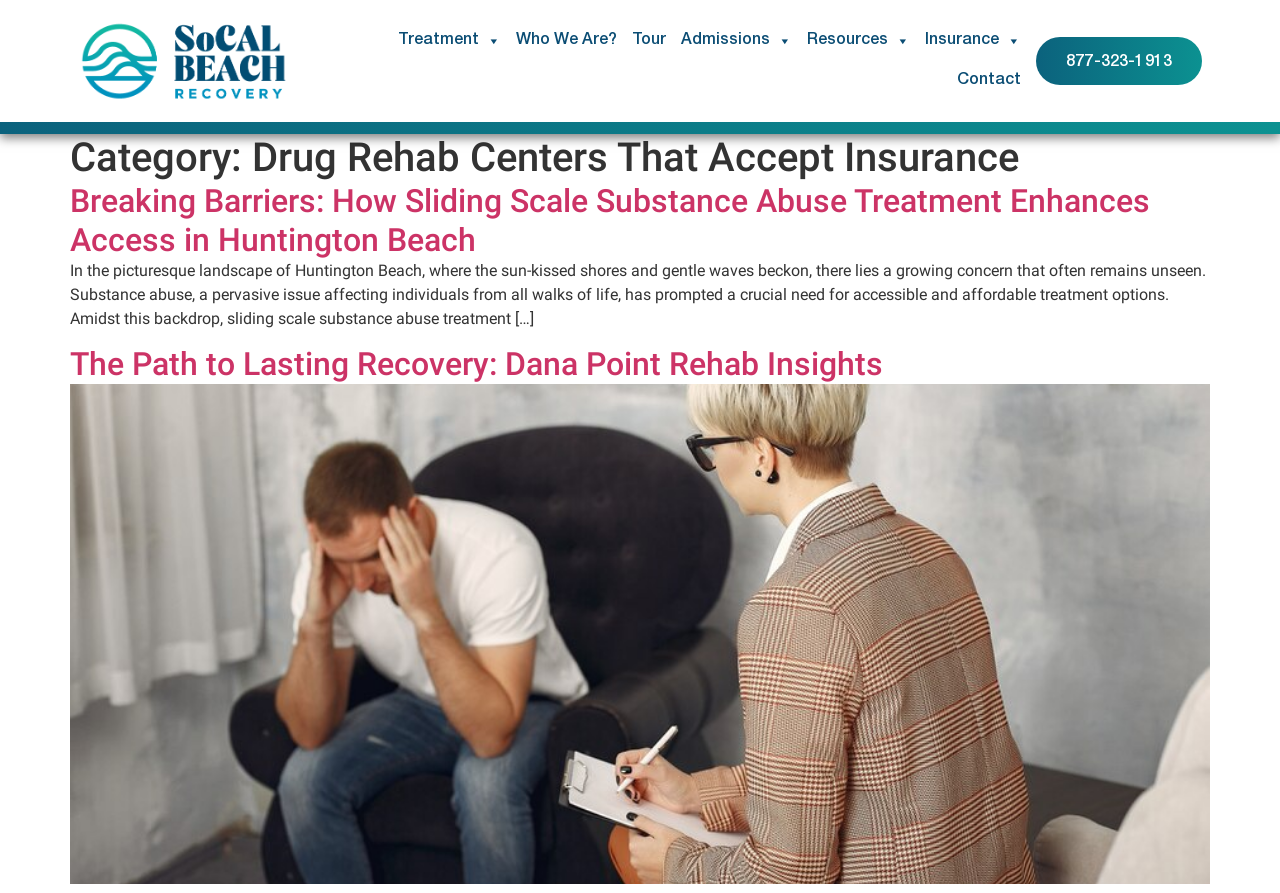Please determine the headline of the webpage and provide its content.

Category: Drug Rehab Centers That Accept Insurance